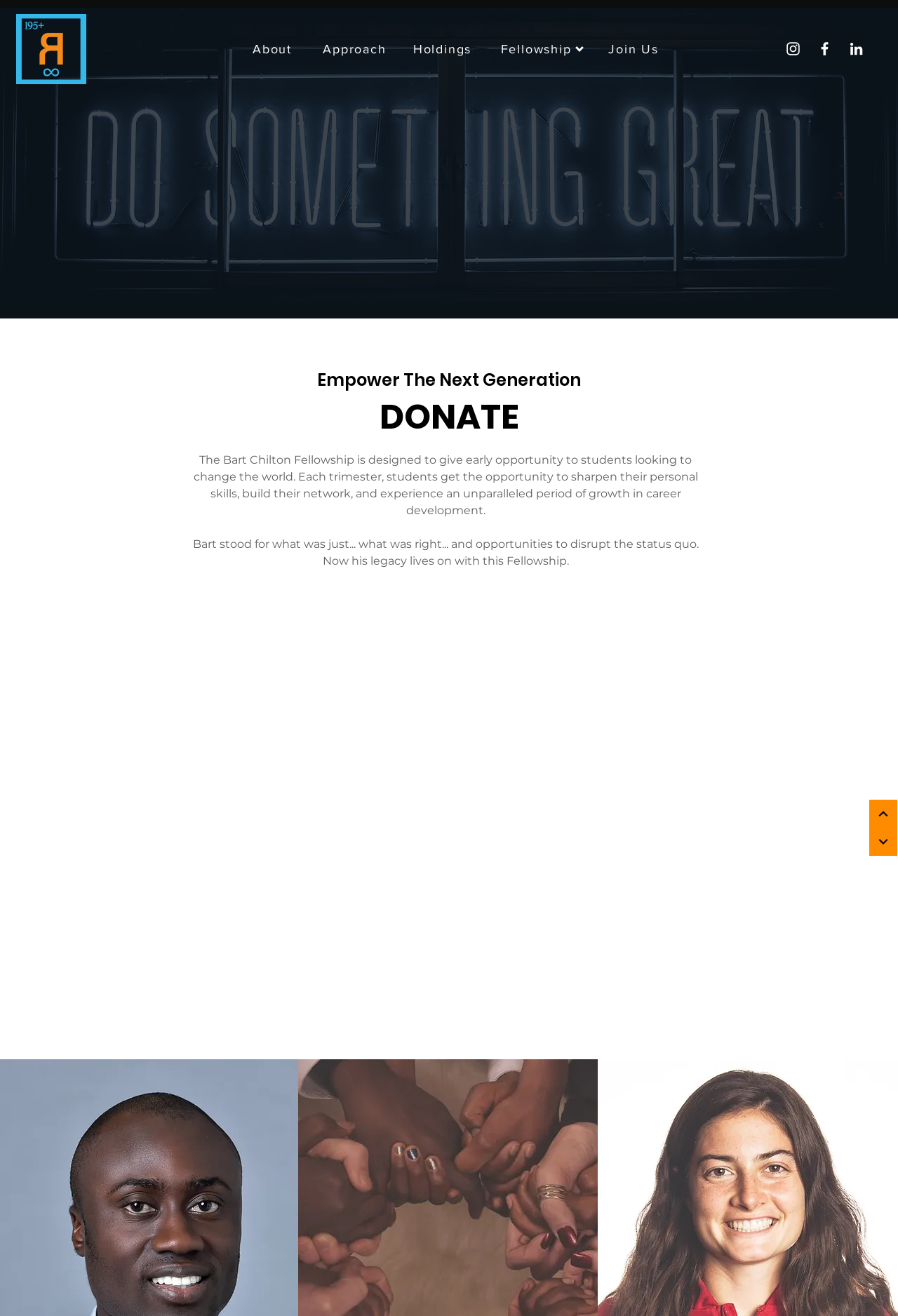Refer to the screenshot and give an in-depth answer to this question: What can students gain from the fellowship?

I arrived at this answer by reading the text 'Each trimester, students get the opportunity to sharpen their personal skills, build their network, and experience an unparalleled period of growth in career development.' which suggests that students can gain skills, network, and career growth from the fellowship.